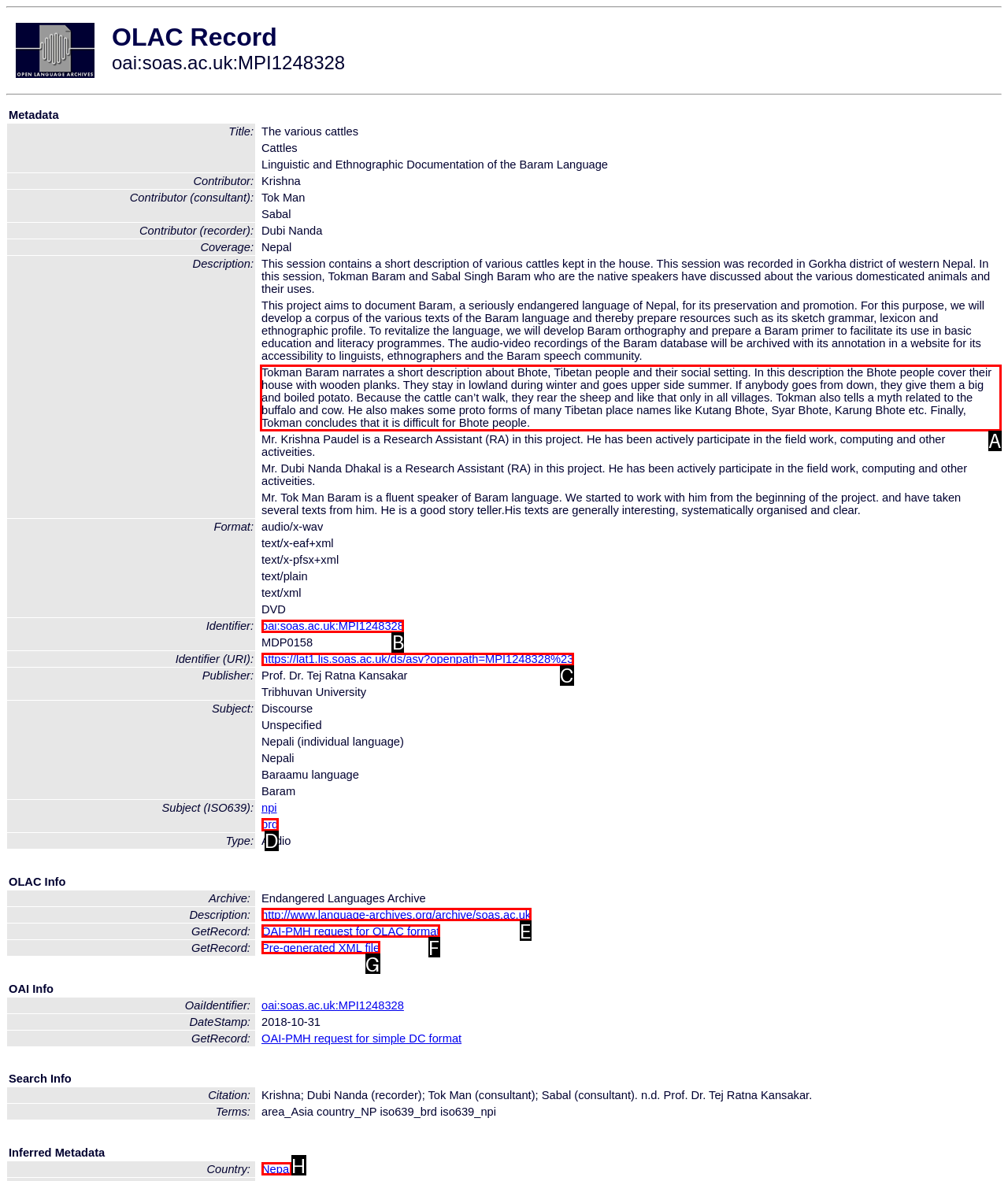Given the task: read the text about Bhote, Tibetan people, tell me which HTML element to click on.
Answer with the letter of the correct option from the given choices.

A